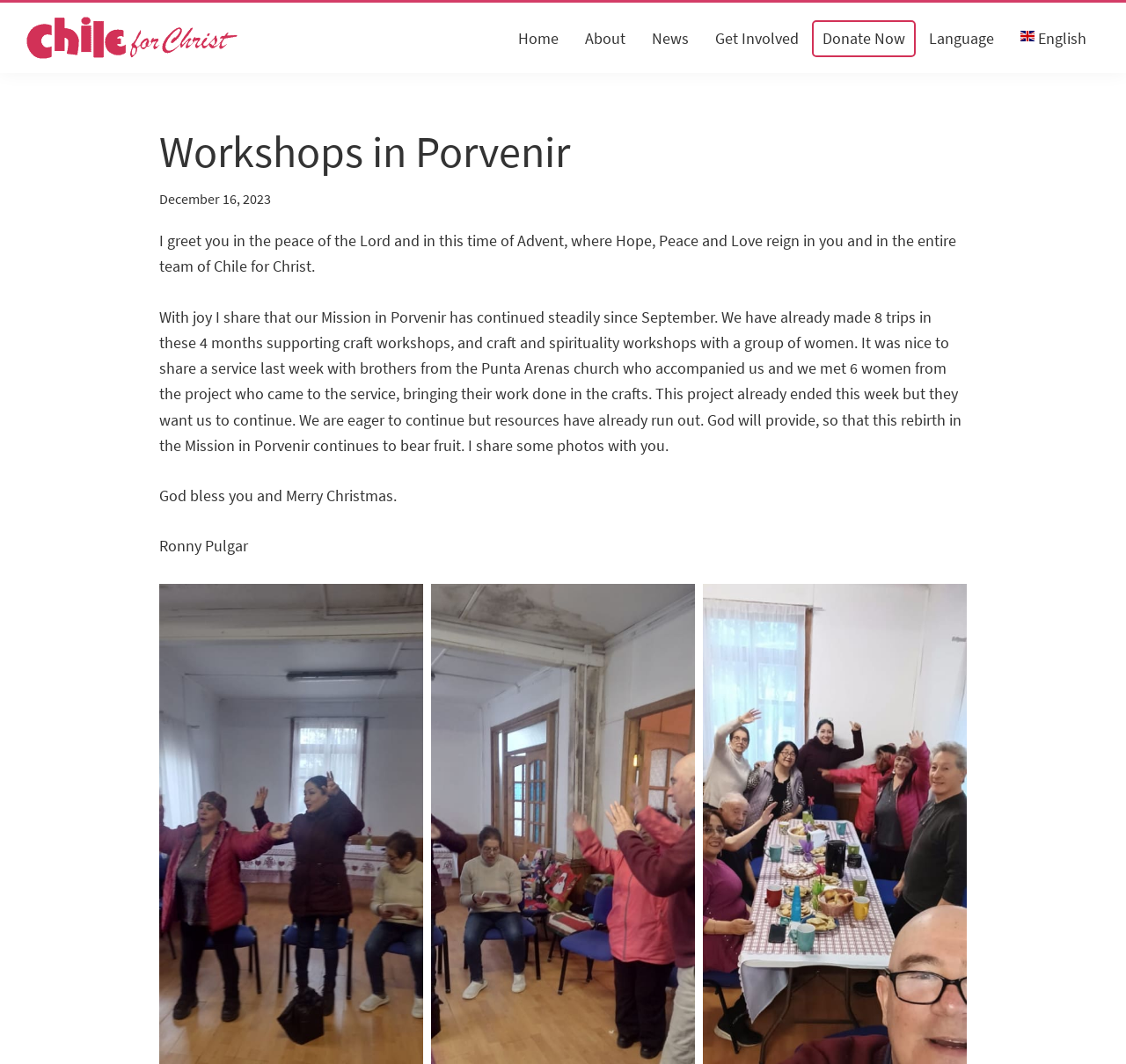Please identify the bounding box coordinates of the clickable area that will fulfill the following instruction: "View the contribution of Baroness Williams of Trafford". The coordinates should be in the format of four float numbers between 0 and 1, i.e., [left, top, right, bottom].

None